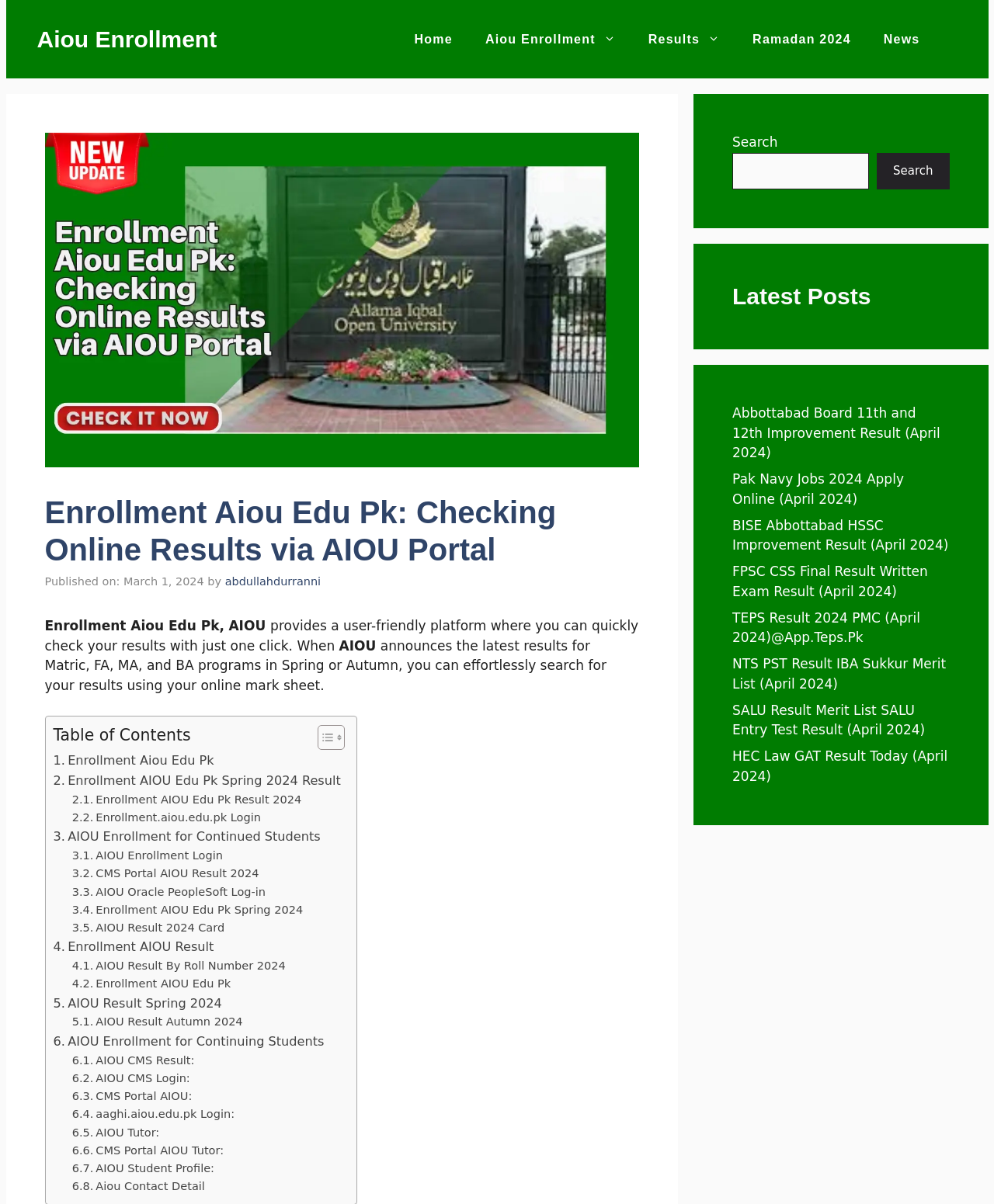Extract the main heading text from the webpage.

Enrollment Aiou Edu Pk: Checking Online Results via AIOU Portal